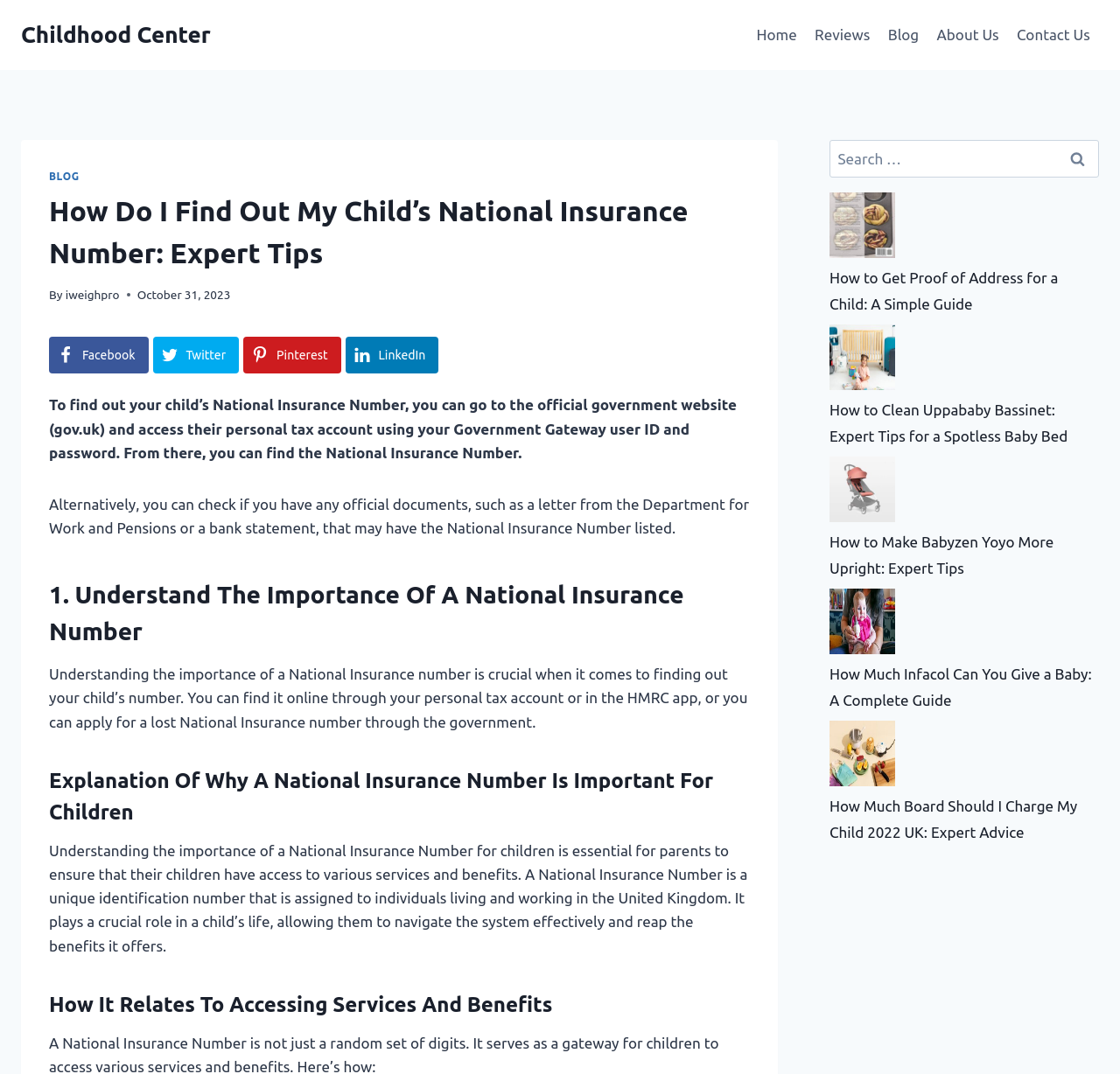What is the author of the blog post?
Using the image, respond with a single word or phrase.

iweighpro